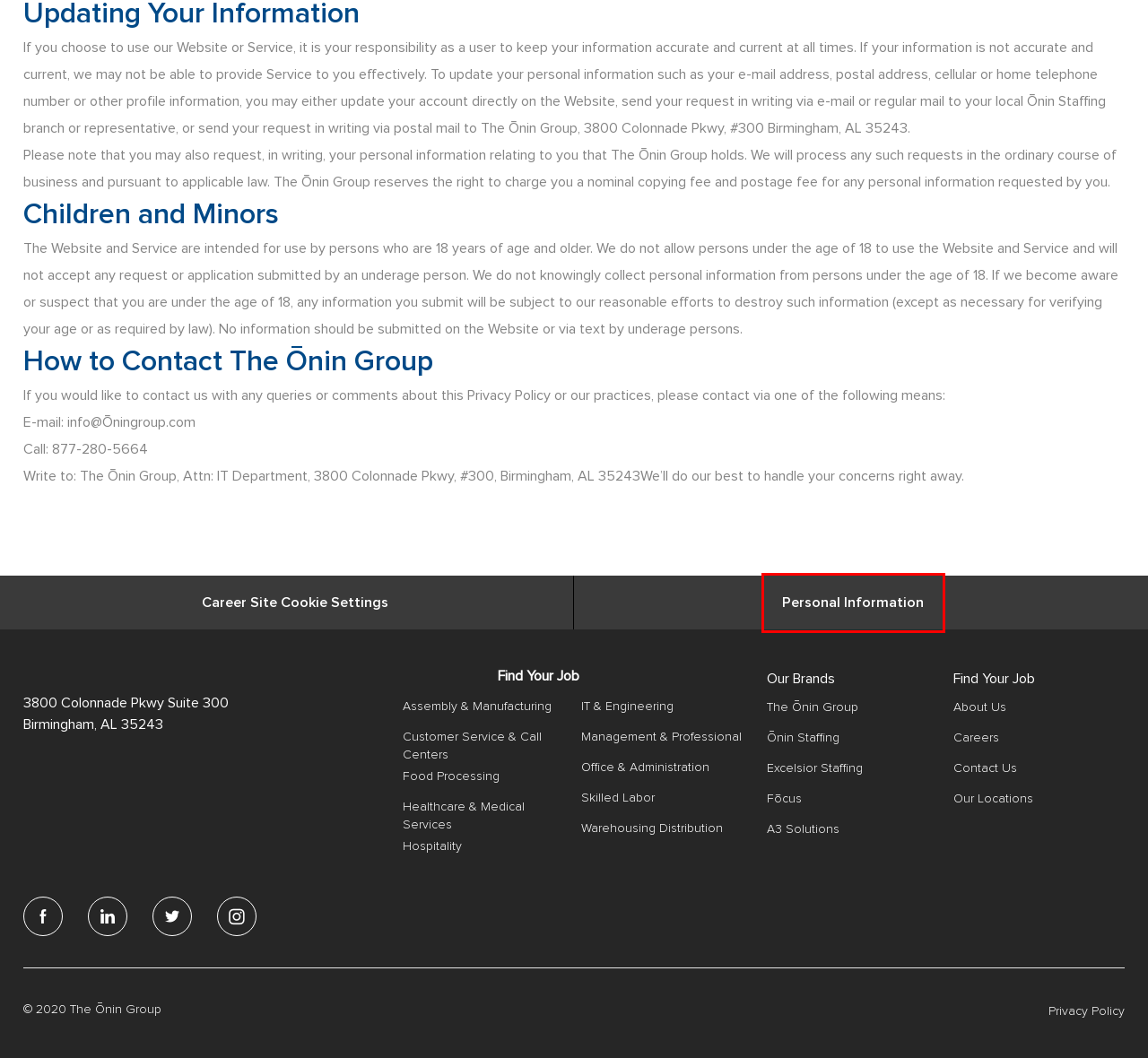Look at the screenshot of a webpage with a red bounding box and select the webpage description that best corresponds to the new page after clicking the element in the red box. Here are the options:
A. Locations | Ōnin Staffing
B. Email Personal info | Onin Staffing staffing Careers
C. Contact Us | The Ōnin Group
D. Who We Are | Ōnin Staffing
E. Join our Teammates | The Ōnin Group
F. Join Talent Community | Onin Staffing staffing Careers
G. Saved Jobs | Onin Staffing staffing Careers
H. Careers at Onin Staffing staffing | The Onin Staffing Group

B